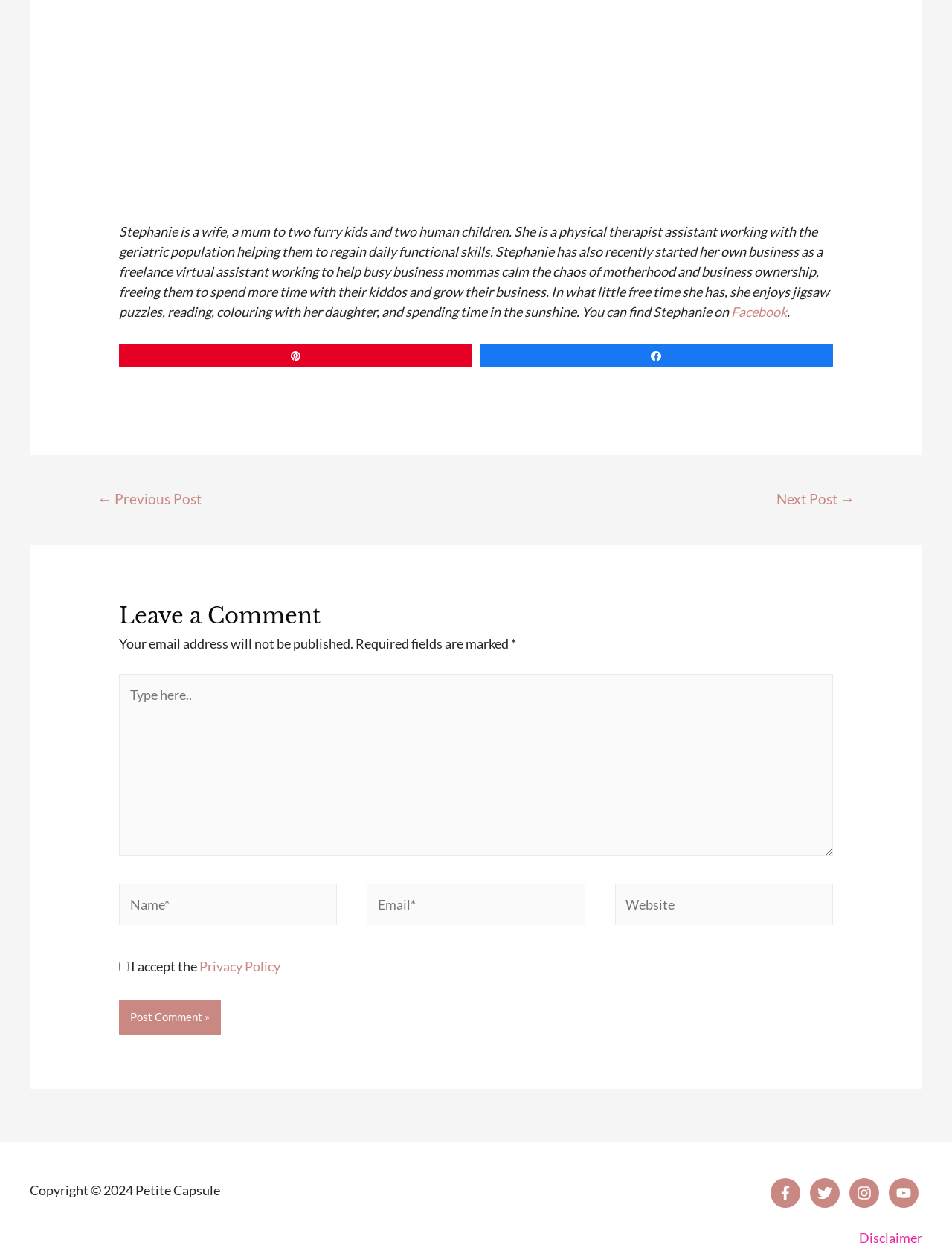Give the bounding box coordinates for this UI element: "aria-label="More actions"". The coordinates should be four float numbers between 0 and 1, arranged as [left, top, right, bottom].

None